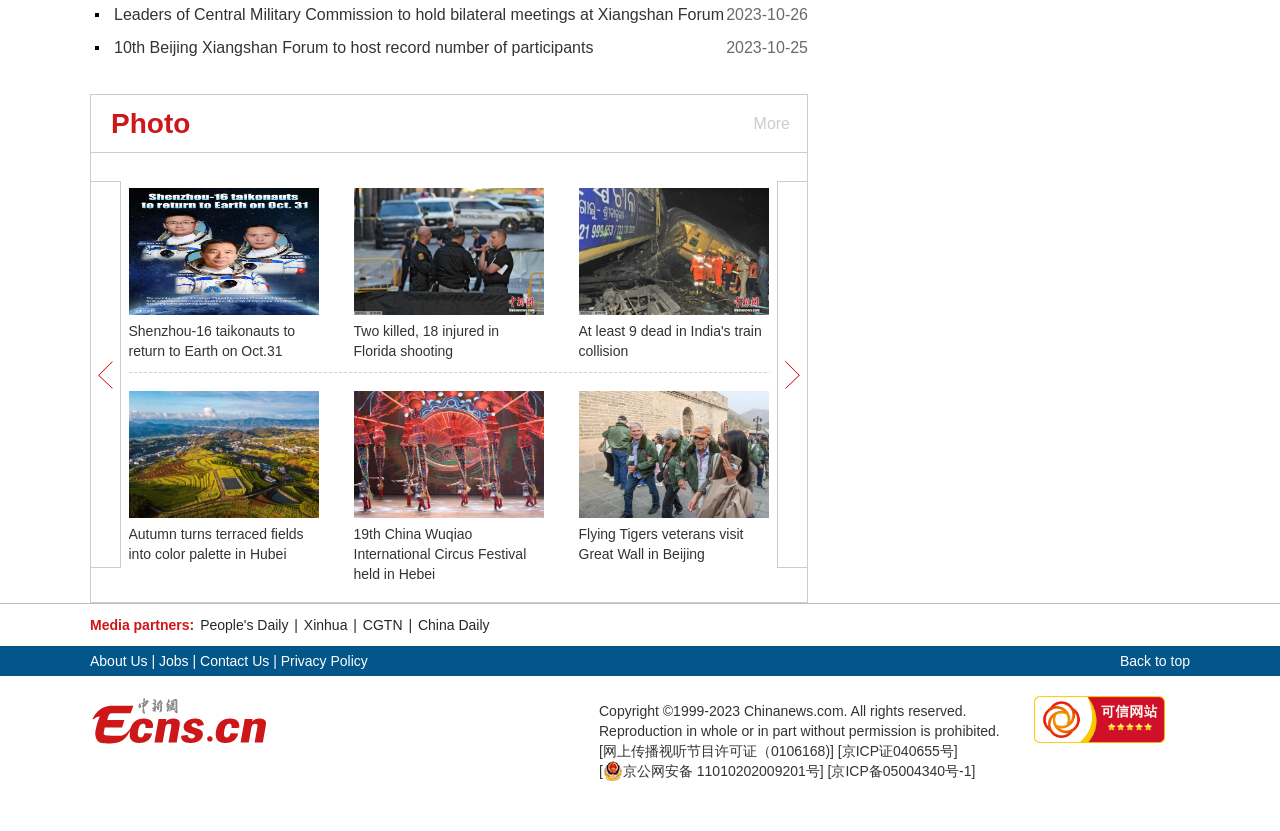Find the bounding box coordinates for the element that must be clicked to complete the instruction: "Click on the 'More' button". The coordinates should be four float numbers between 0 and 1, indicated as [left, top, right, bottom].

[0.586, 0.114, 0.617, 0.183]